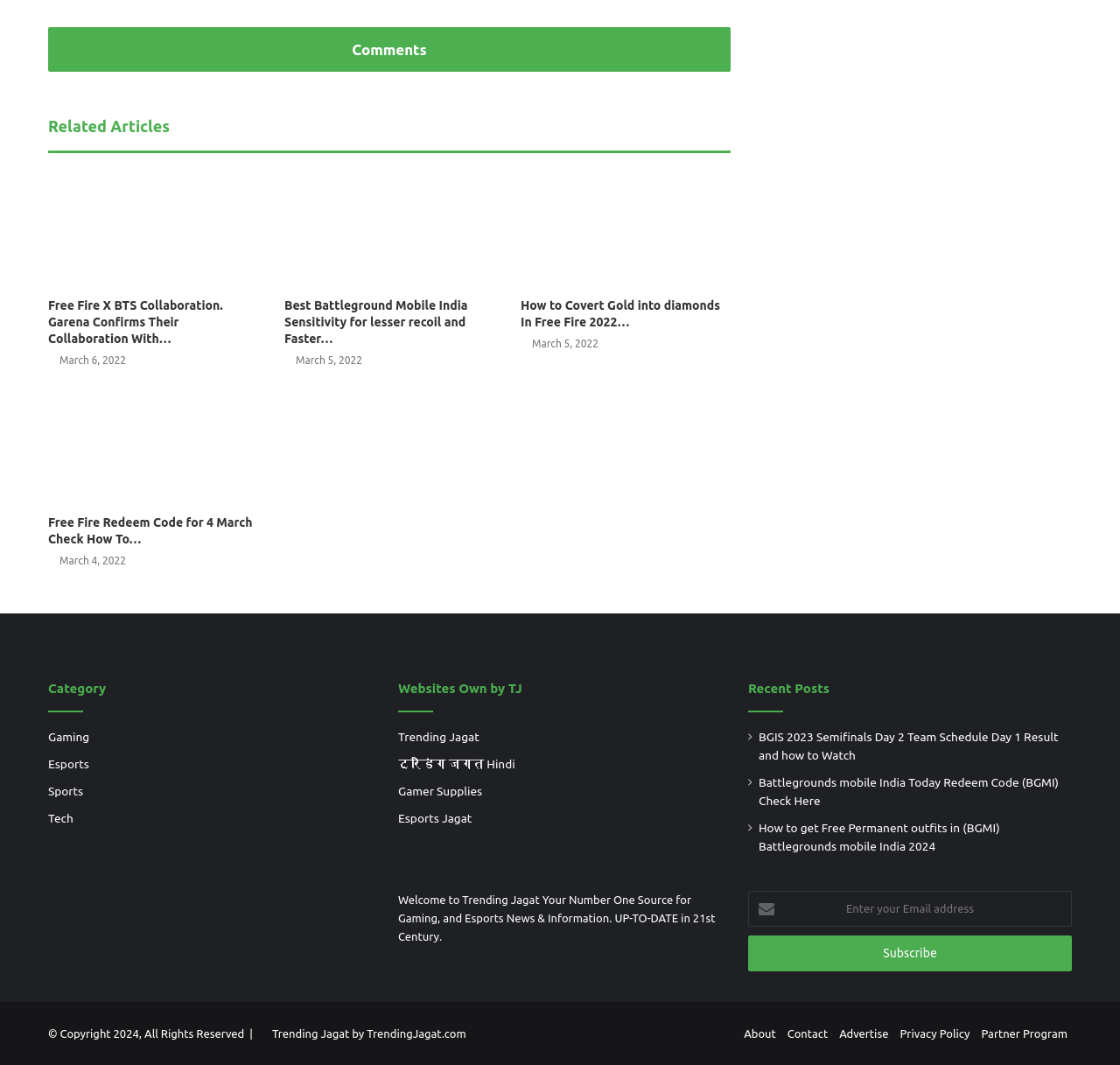What is the purpose of the textbox at the bottom of the webpage?
Provide a one-word or short-phrase answer based on the image.

To enter email address